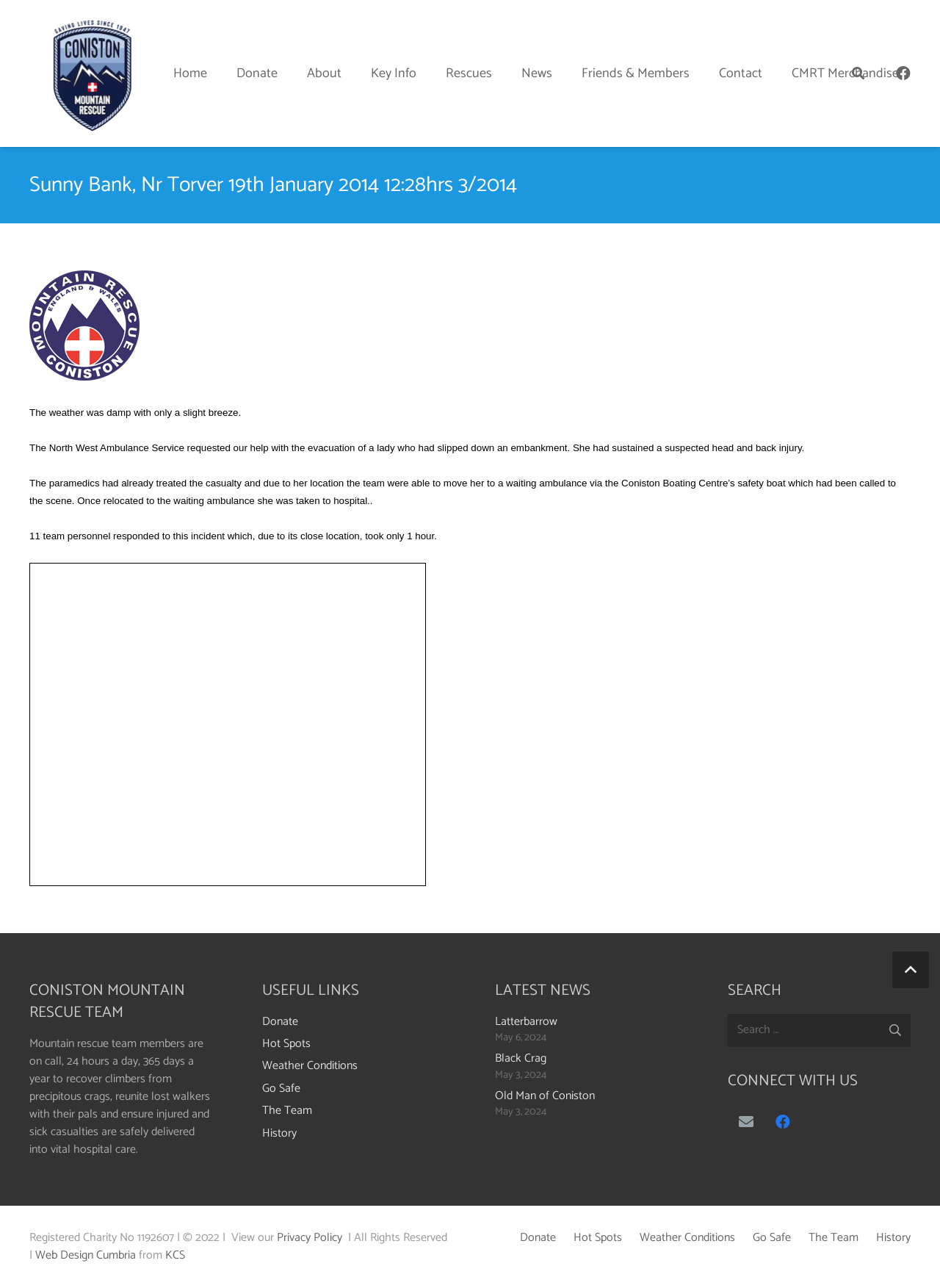Please identify the coordinates of the bounding box that should be clicked to fulfill this instruction: "Click the 'Donate' link".

[0.236, 0.0, 0.311, 0.114]